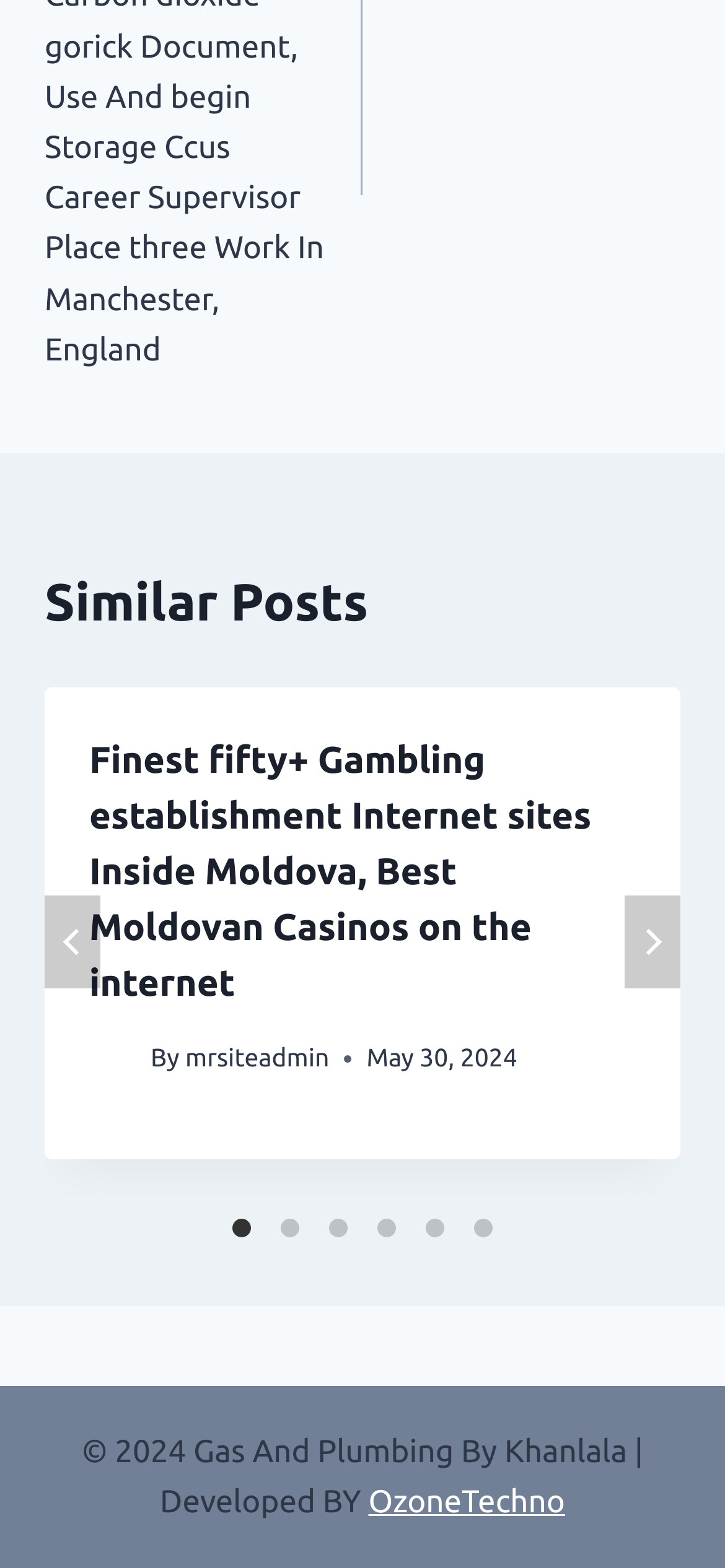What is the title of the article?
Look at the screenshot and provide an in-depth answer.

I determined the title of the article by looking at the heading element with the text 'Finest fifty+ Gambling establishment Internet sites Inside Moldova, Best Moldovan Casinos on the internet' which is a child of the article element.